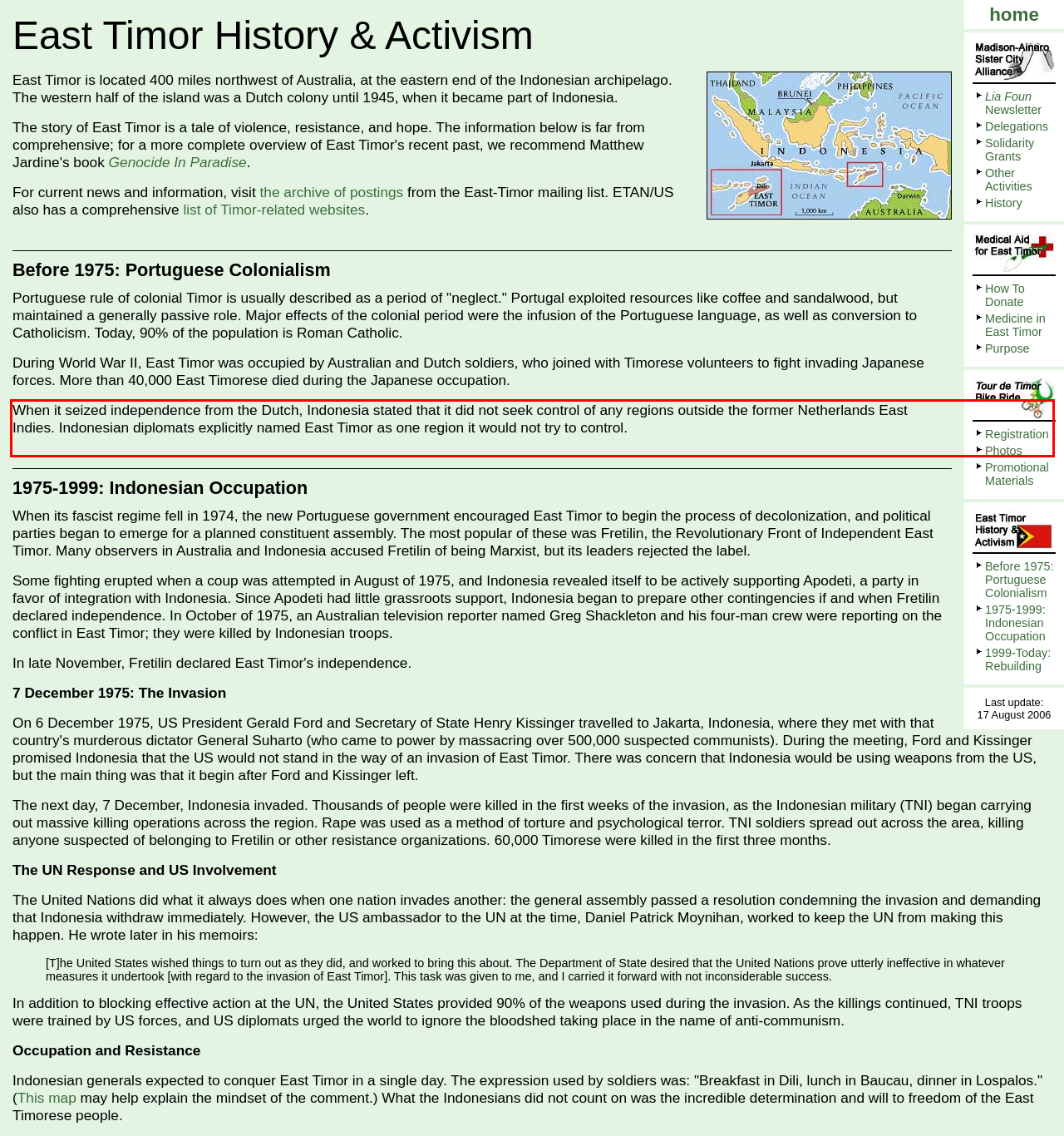Look at the provided screenshot of the webpage and perform OCR on the text within the red bounding box.

When it seized independence from the Dutch, Indonesia stated that it did not seek control of any regions outside the former Netherlands East Indies. Indonesian diplomats explicitly named East Timor as one region it would not try to control.